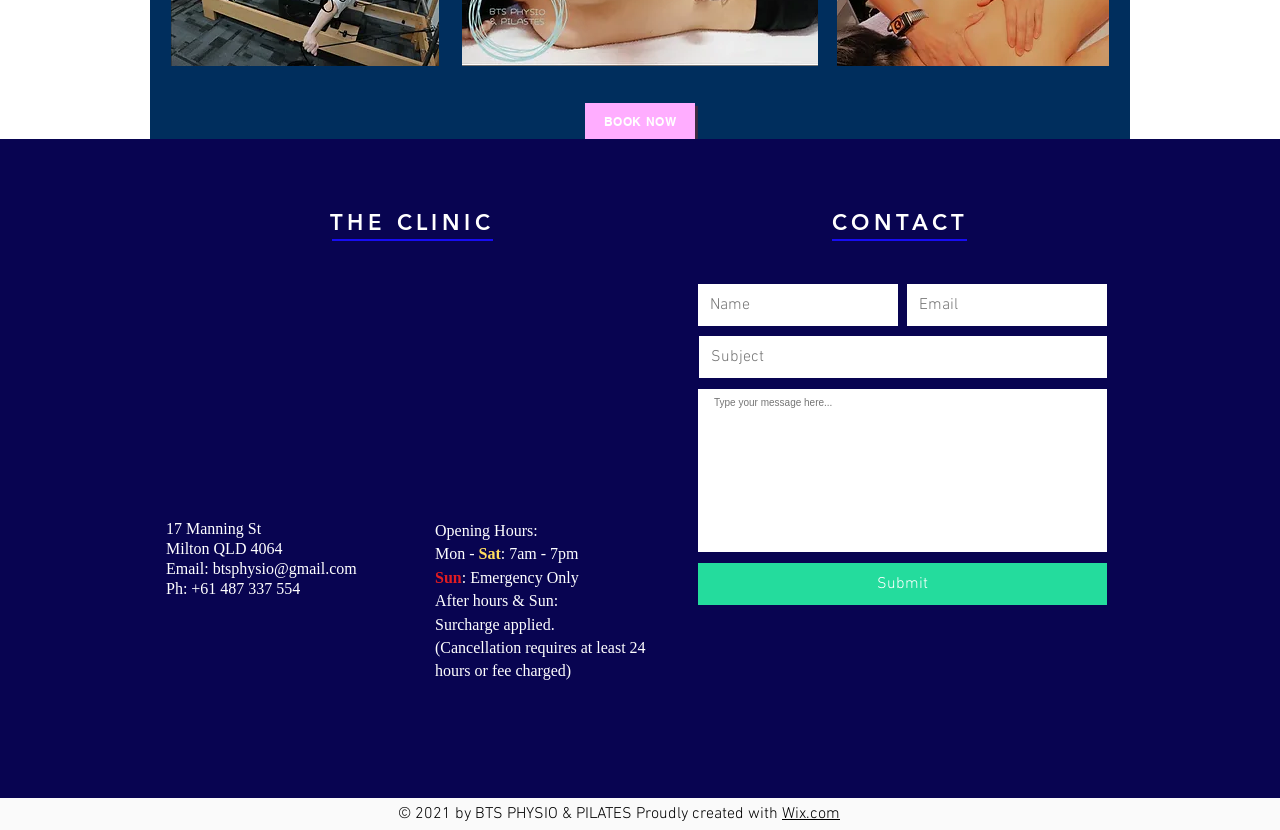Identify the bounding box for the element characterized by the following description: "placeholder="Type your message here..."".

[0.545, 0.469, 0.865, 0.665]